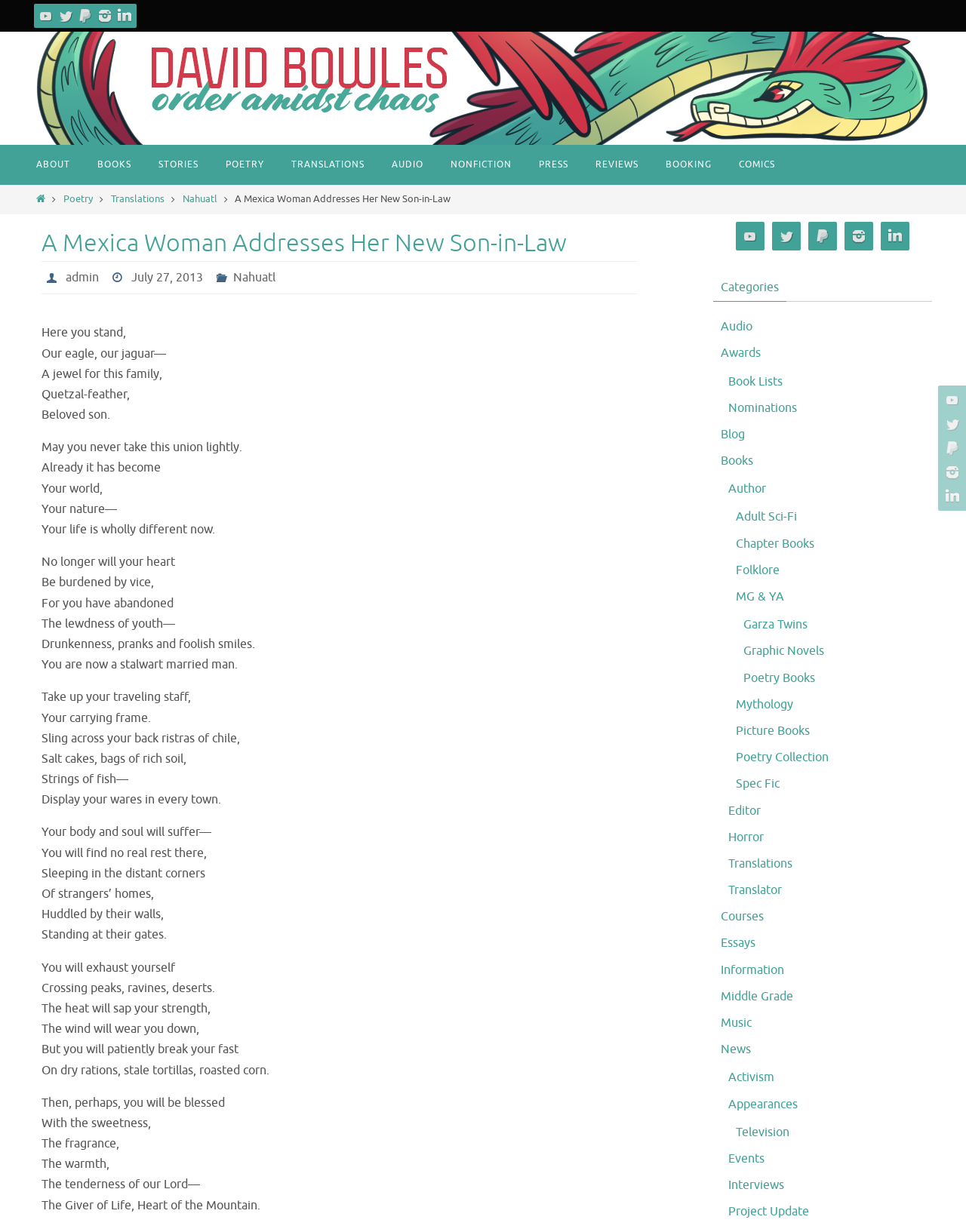What is the tone of the poem?
From the screenshot, provide a brief answer in one word or phrase.

Advisory and reflective